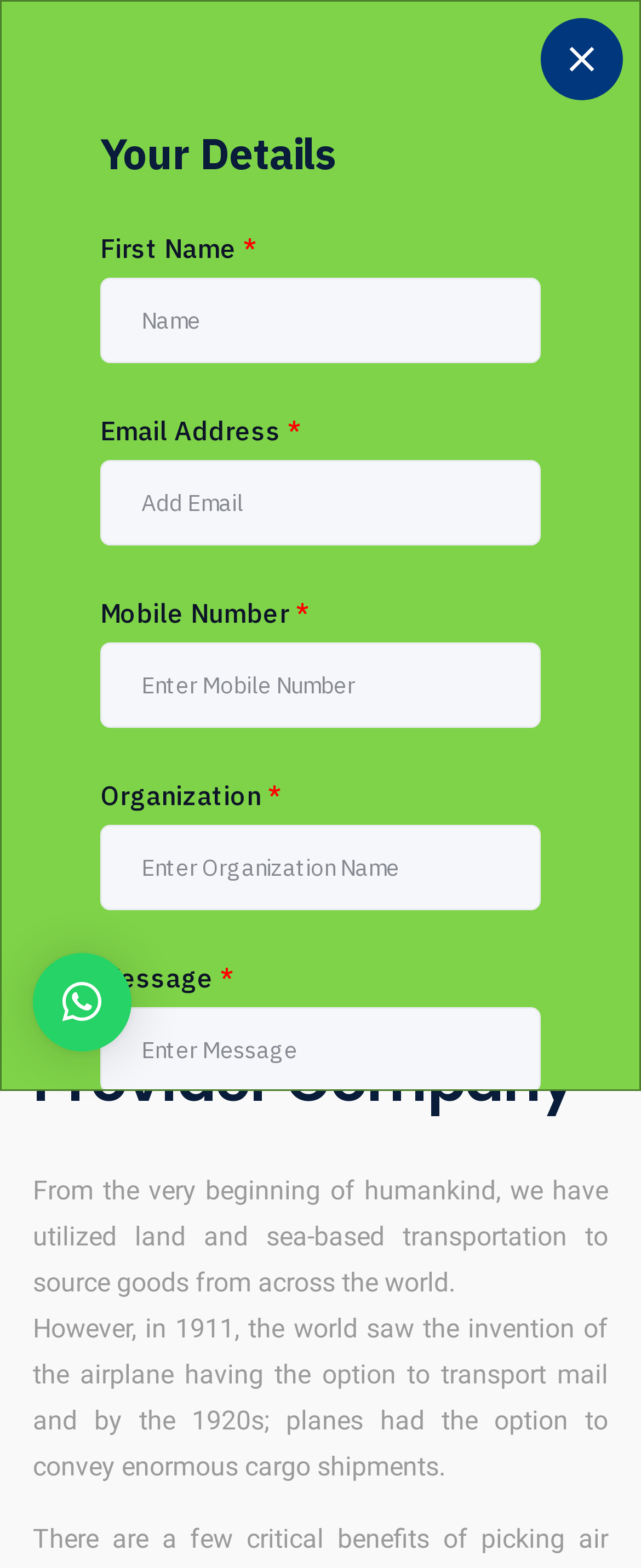Can you specify the bounding box coordinates of the area that needs to be clicked to fulfill the following instruction: "Fill in the First Name field"?

[0.156, 0.177, 0.844, 0.232]